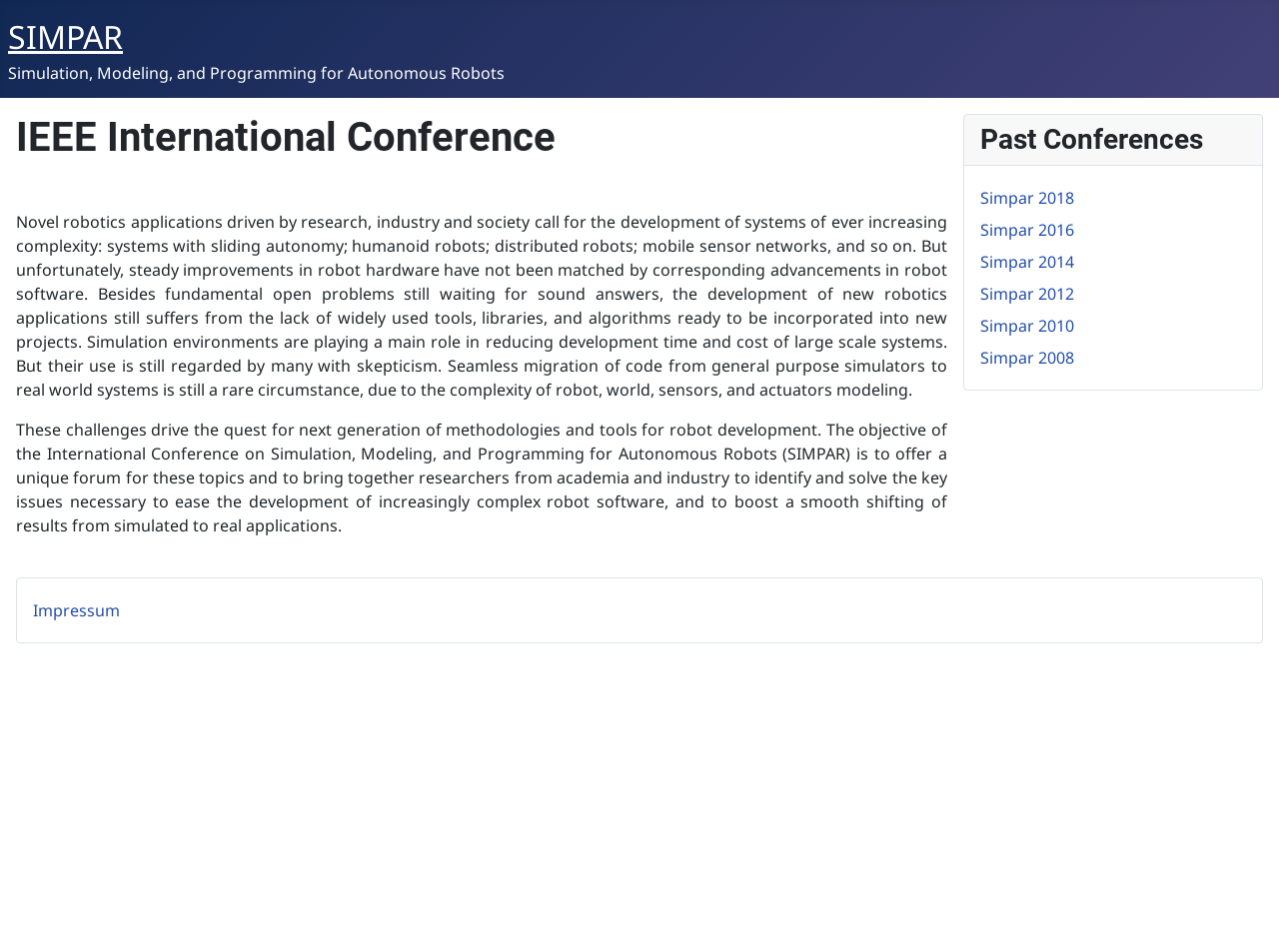What is the objective of the SIMPAR conference?
Provide a short answer using one word or a brief phrase based on the image.

Ease robot software development